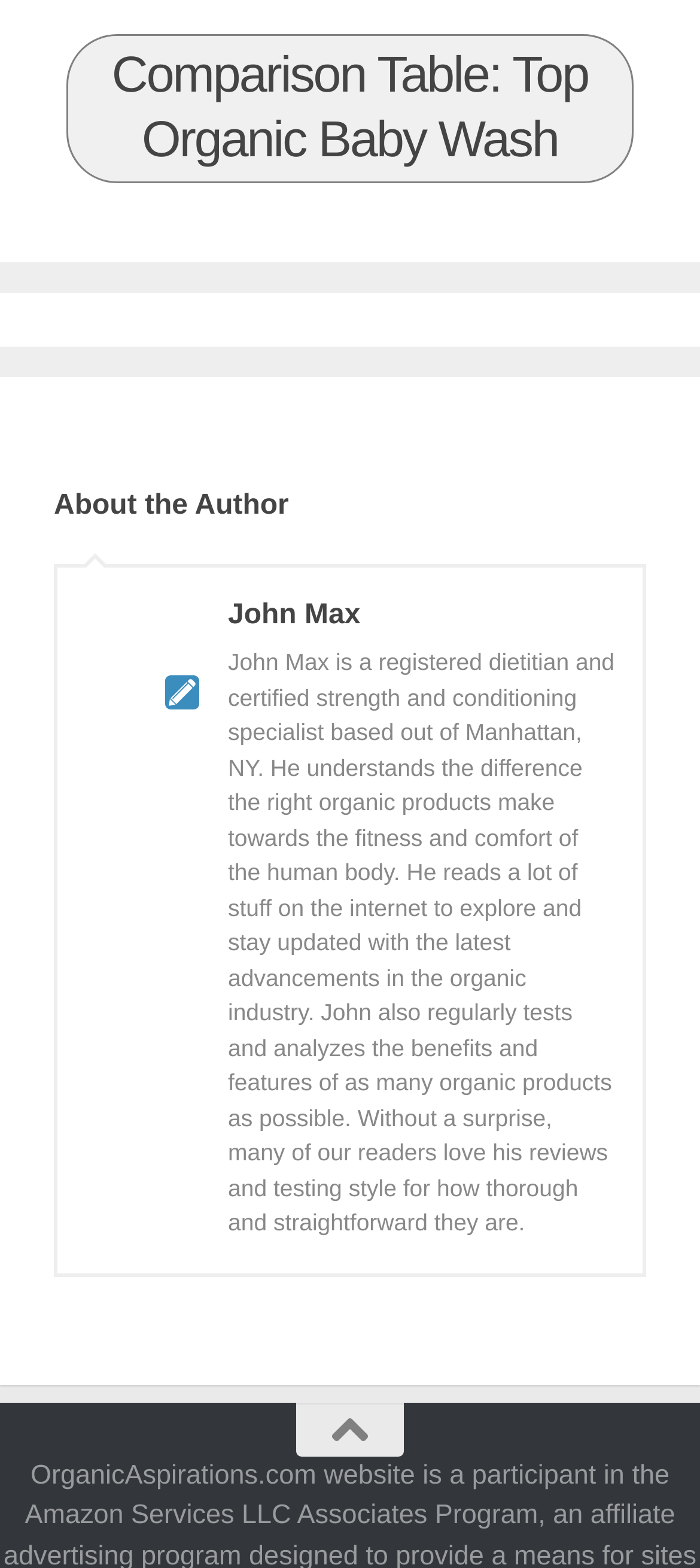Who is the author of the article?
Based on the image, please offer an in-depth response to the question.

I looked at the section 'About the Author' and found the text 'John Max' which is the name of the author.